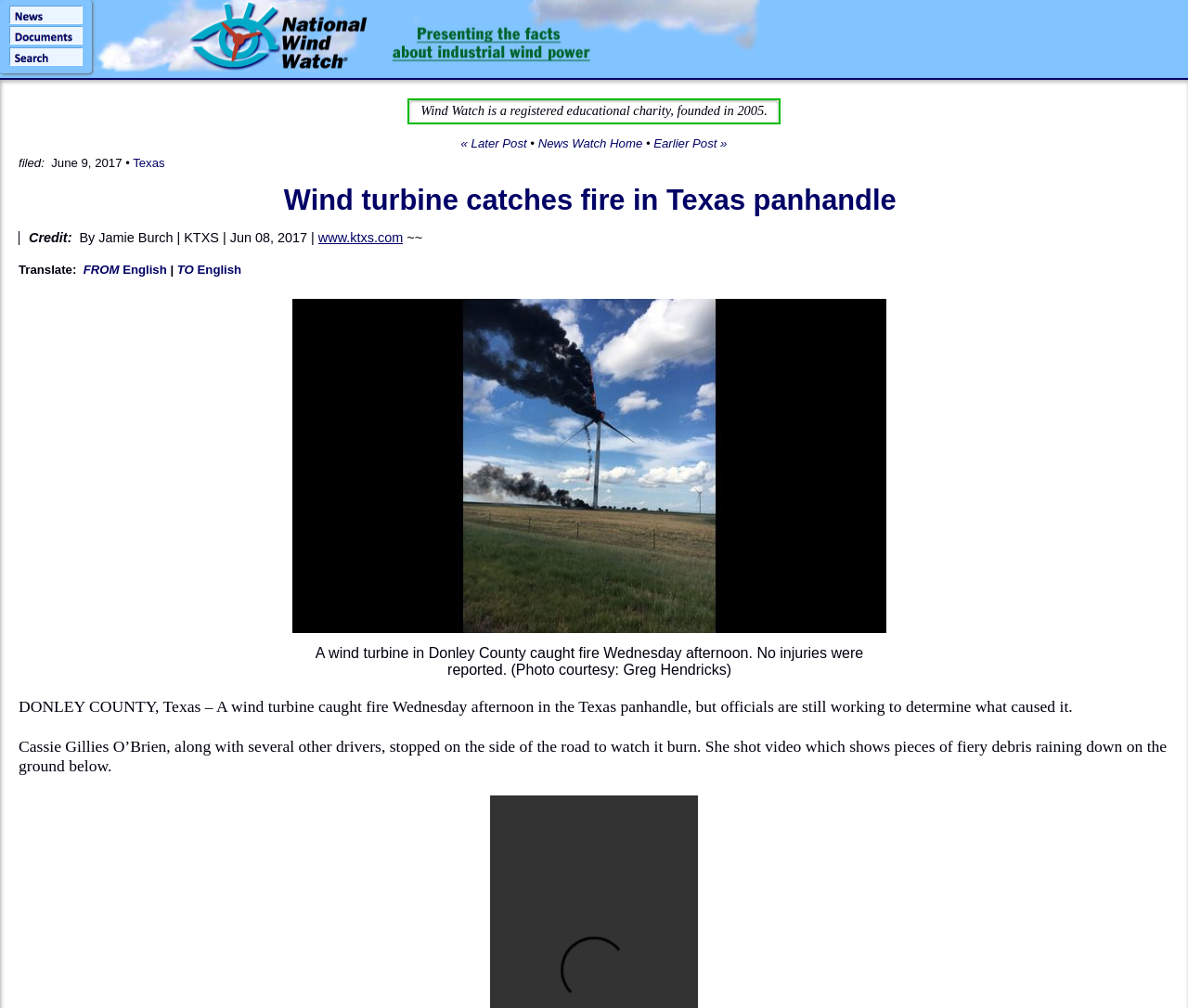Determine the bounding box coordinates of the element's region needed to click to follow the instruction: "Check the 'Website Policies'". Provide these coordinates as four float numbers between 0 and 1, formatted as [left, top, right, bottom].

None